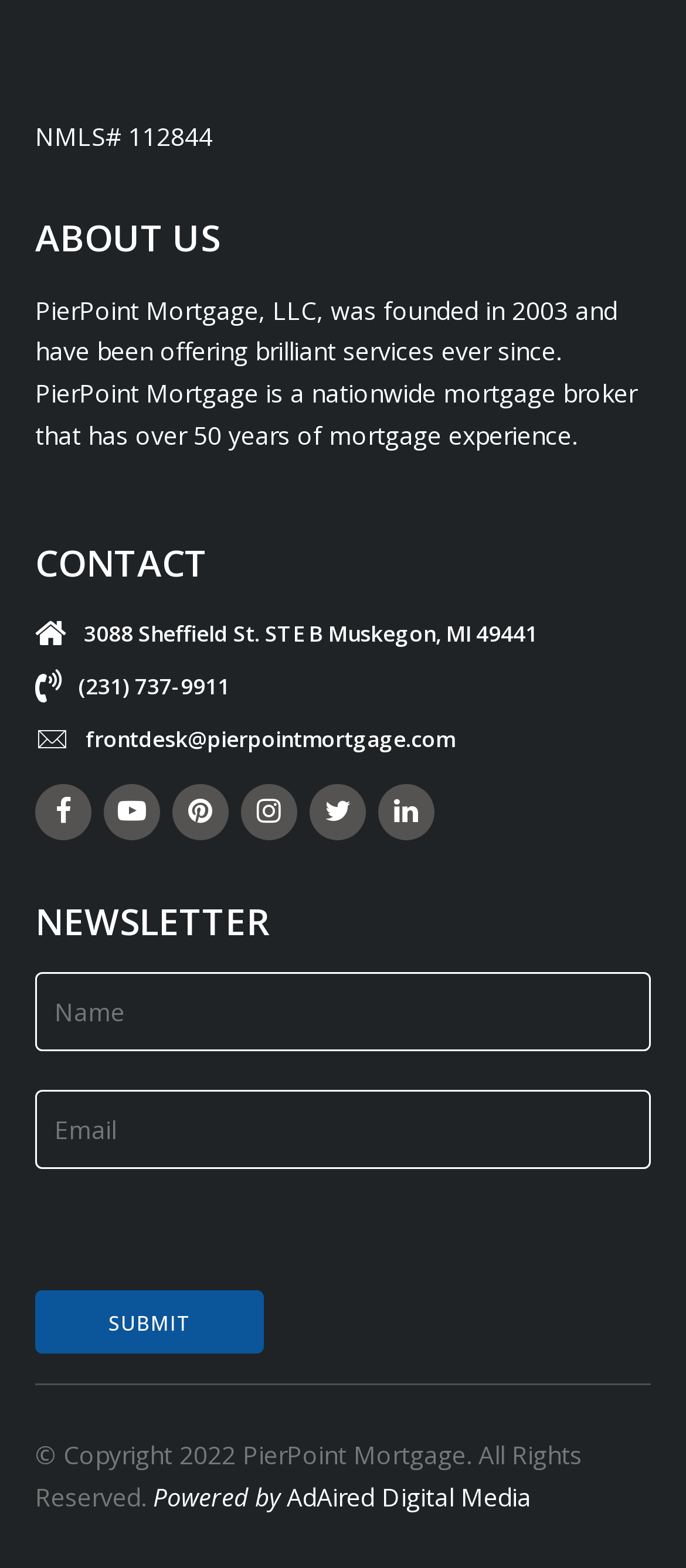What is the purpose of the form?
By examining the image, provide a one-word or phrase answer.

Contact form